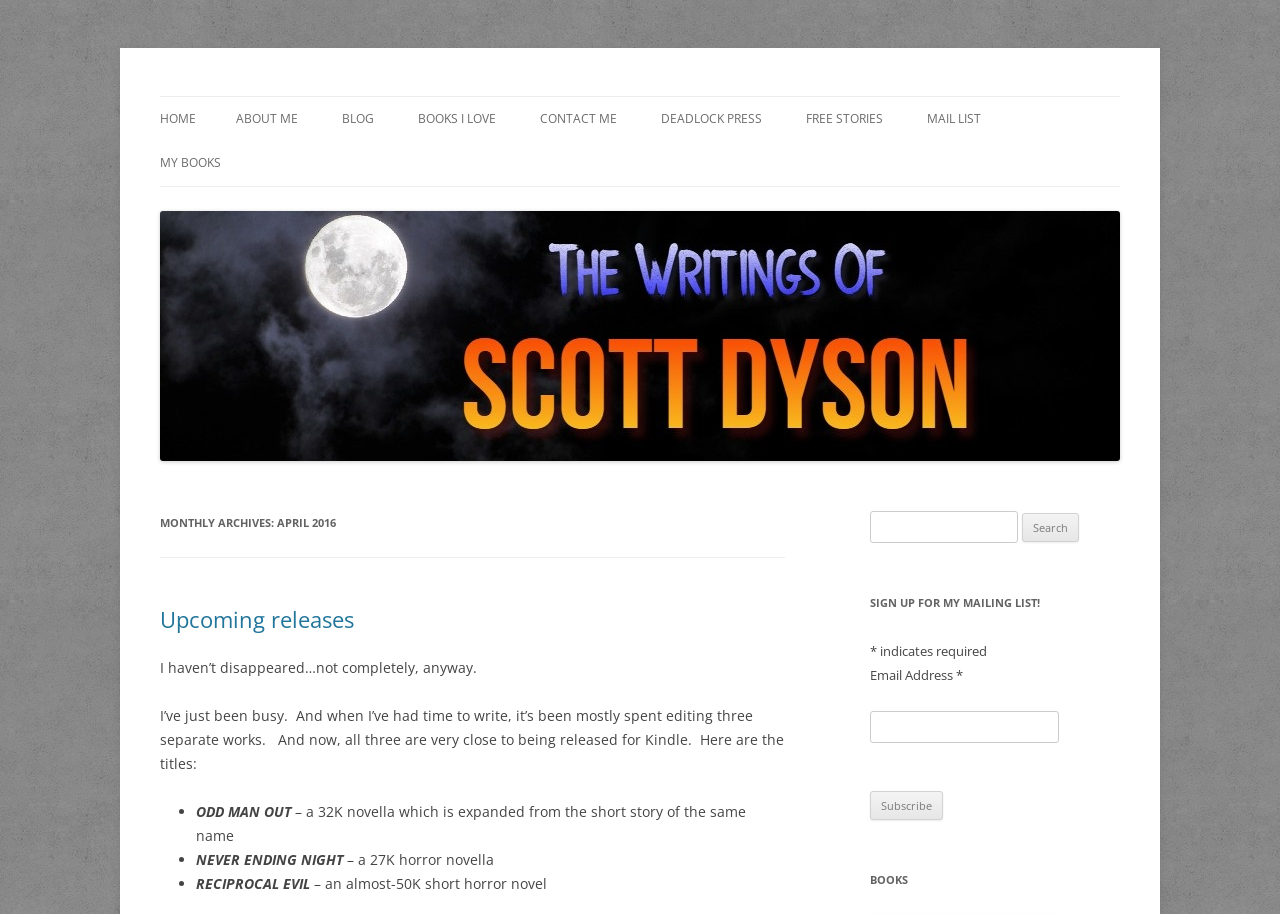Identify the bounding box coordinates for the UI element described as follows: Blog. Use the format (top-left x, top-left y, bottom-right x, bottom-right y) and ensure all values are floating point numbers between 0 and 1.

[0.267, 0.106, 0.292, 0.155]